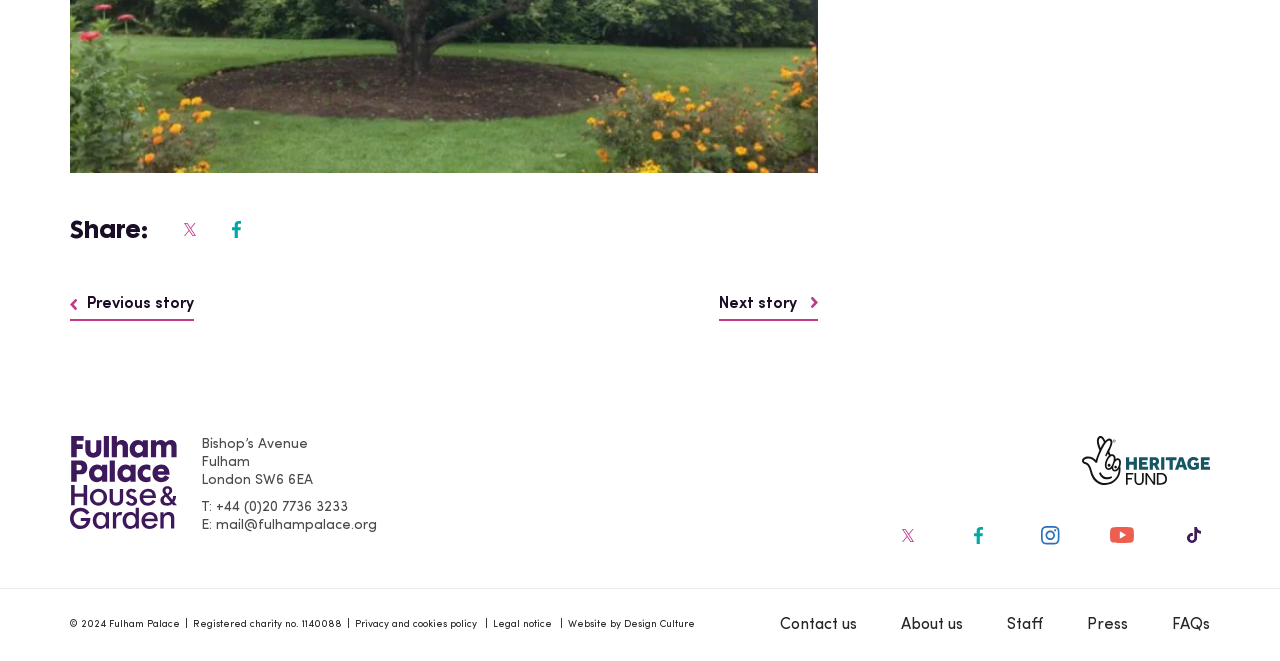Please determine the bounding box coordinates for the element that should be clicked to follow these instructions: "View the Heritage Fund page".

[0.845, 0.66, 0.945, 0.734]